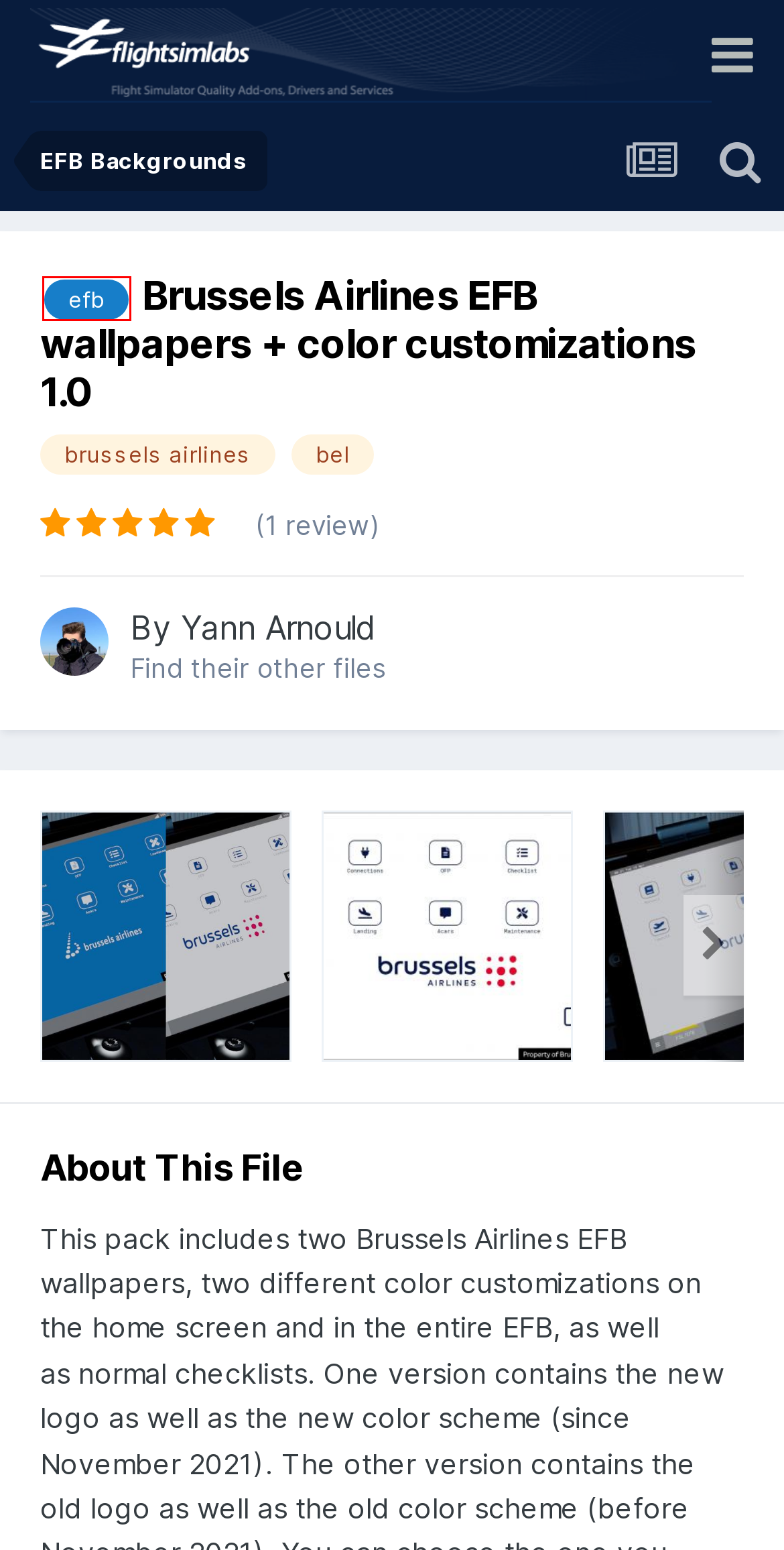Observe the screenshot of a webpage with a red bounding box around an element. Identify the webpage description that best fits the new page after the element inside the bounding box is clicked. The candidates are:
A. EFB Backgrounds - Flight Sim Labs Forums
B. Showing results for tags 'efb'. - Flight Sim Labs Forums
C. Forums - Flight Sim Labs Forums
D. Showing results for tags 'bel'. - Flight Sim Labs Forums
E. Showing results for tags 'brussels airlines'. - Flight Sim Labs Forums
F. Sign In - Flight Sim Labs Forums
G. The scalable creator and customer community platform - Invision Community
H. FSLabs Support Helpdesk

B